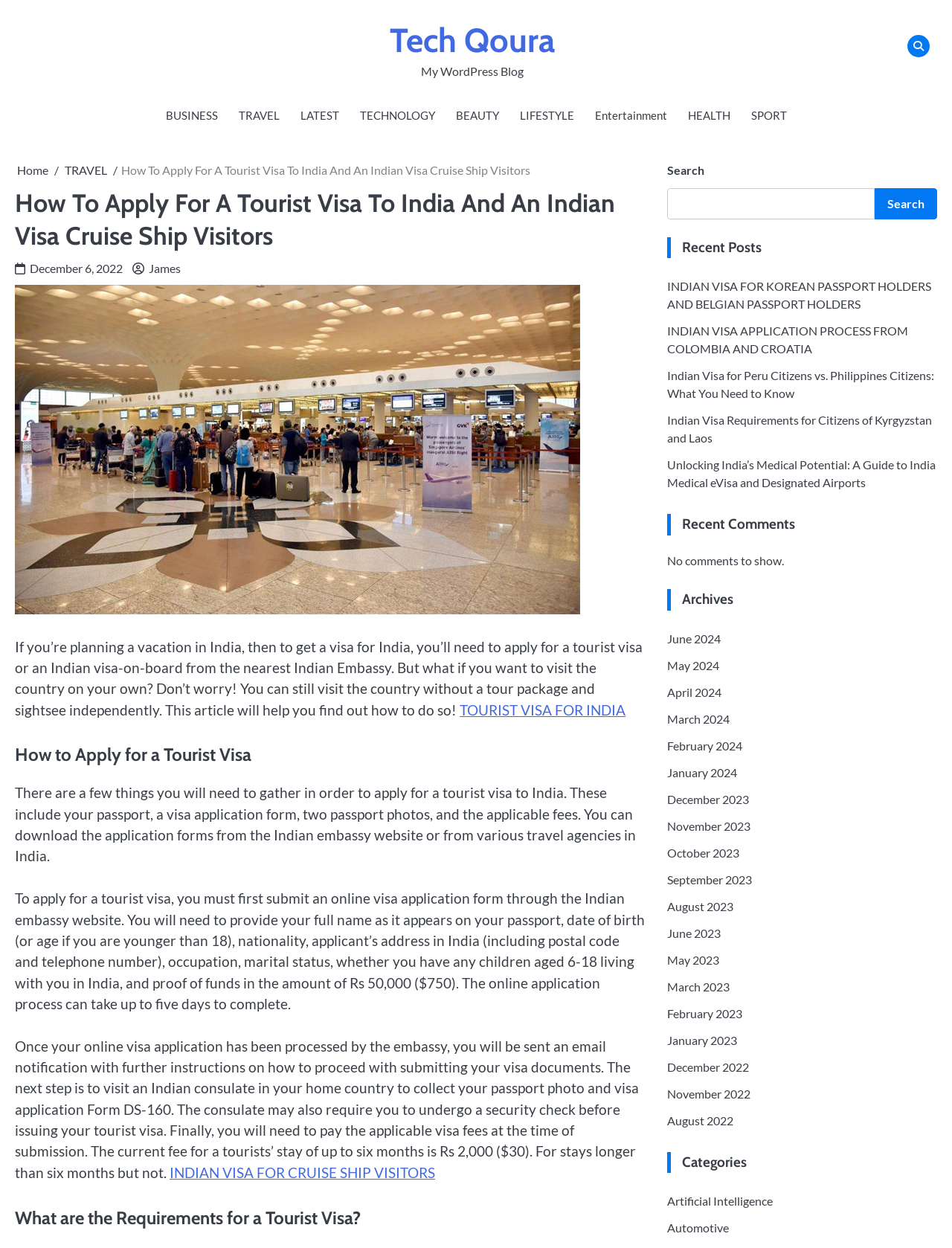Identify the bounding box coordinates of the clickable region to carry out the given instruction: "Search for something".

[0.701, 0.151, 0.919, 0.176]